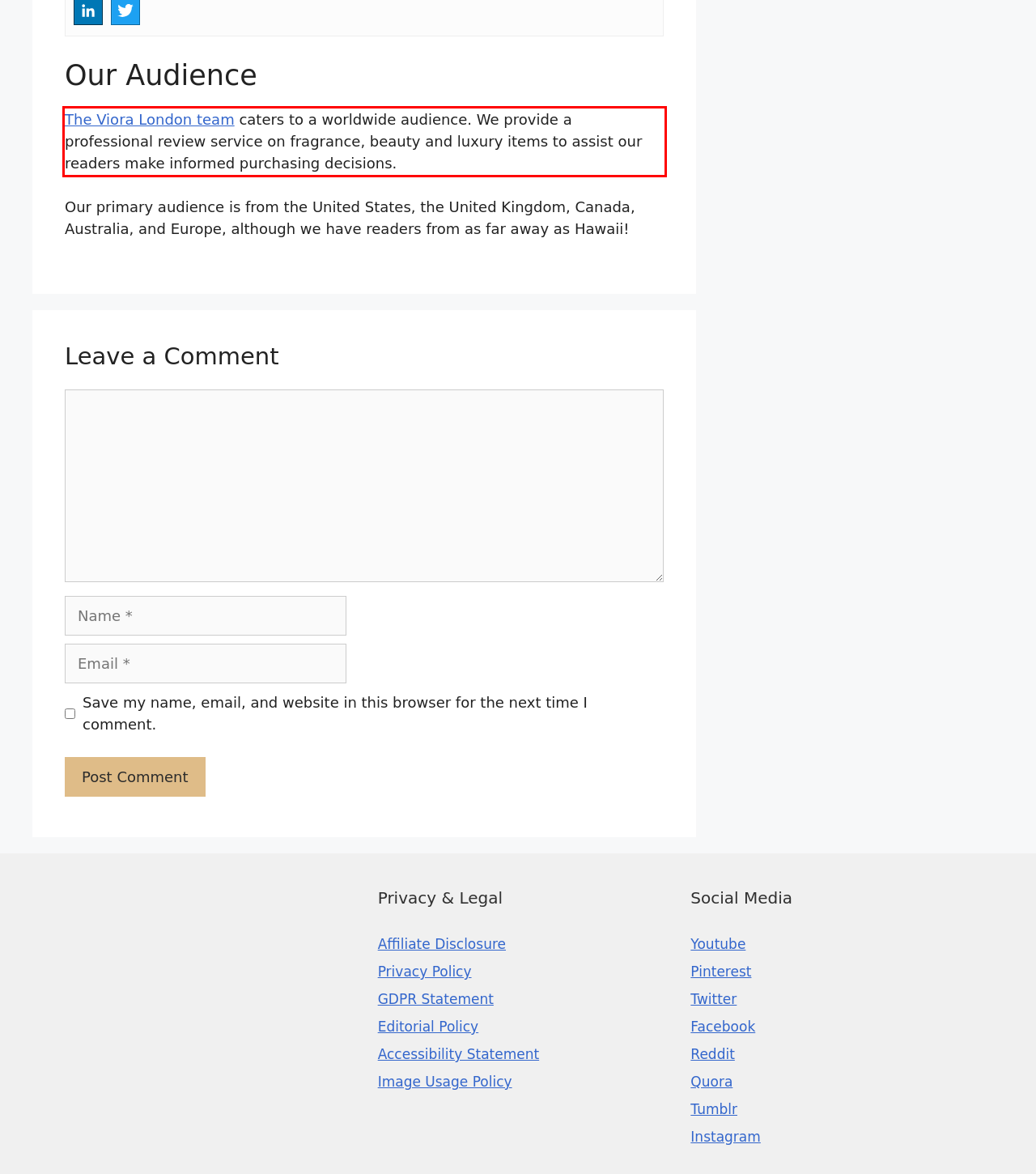From the given screenshot of a webpage, identify the red bounding box and extract the text content within it.

The Viora London team caters to a worldwide audience. We provide a professional review service on fragrance, beauty and luxury items to assist our readers make informed purchasing decisions.